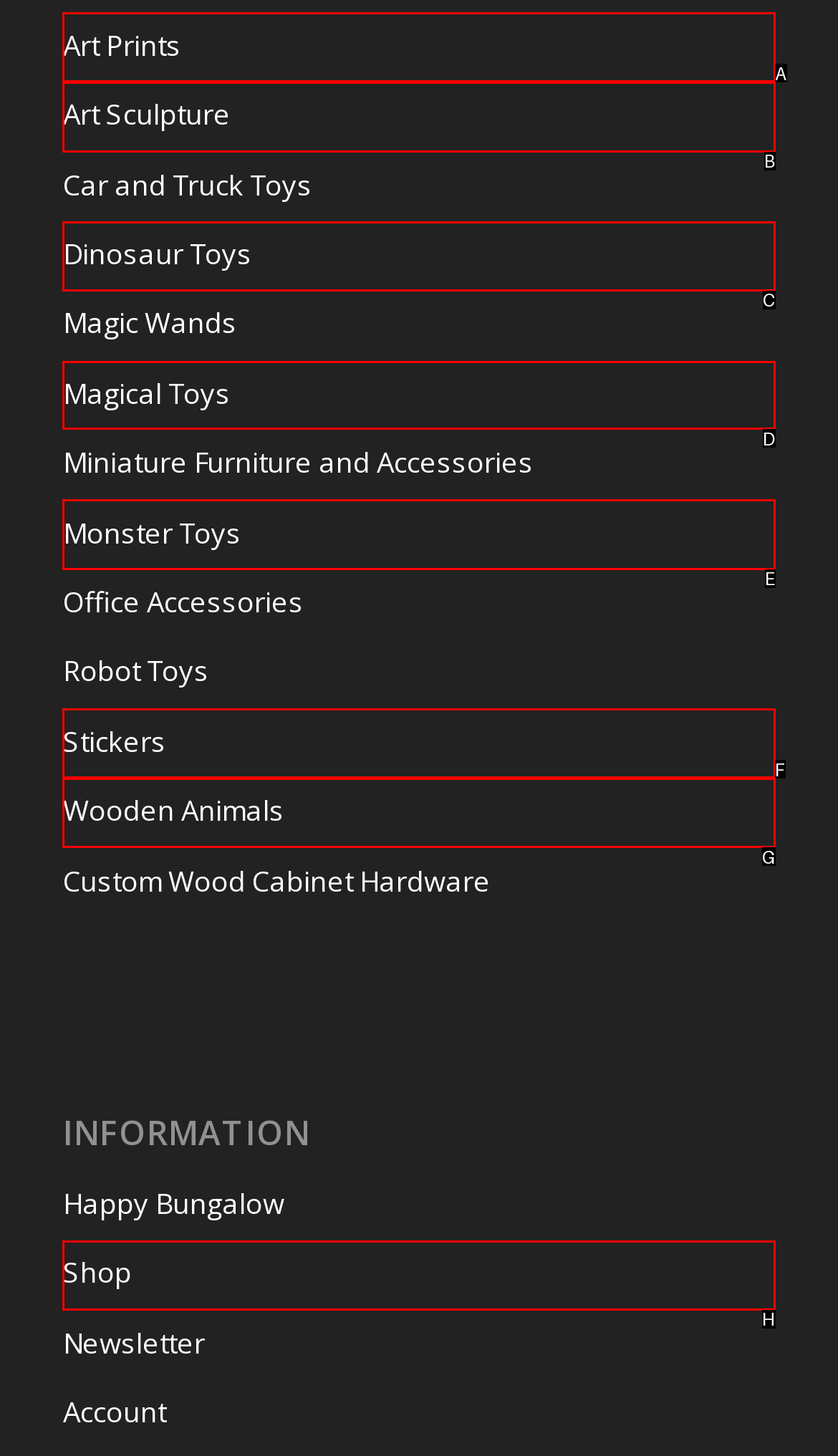To perform the task "Go to University Human Resources", which UI element's letter should you select? Provide the letter directly.

None